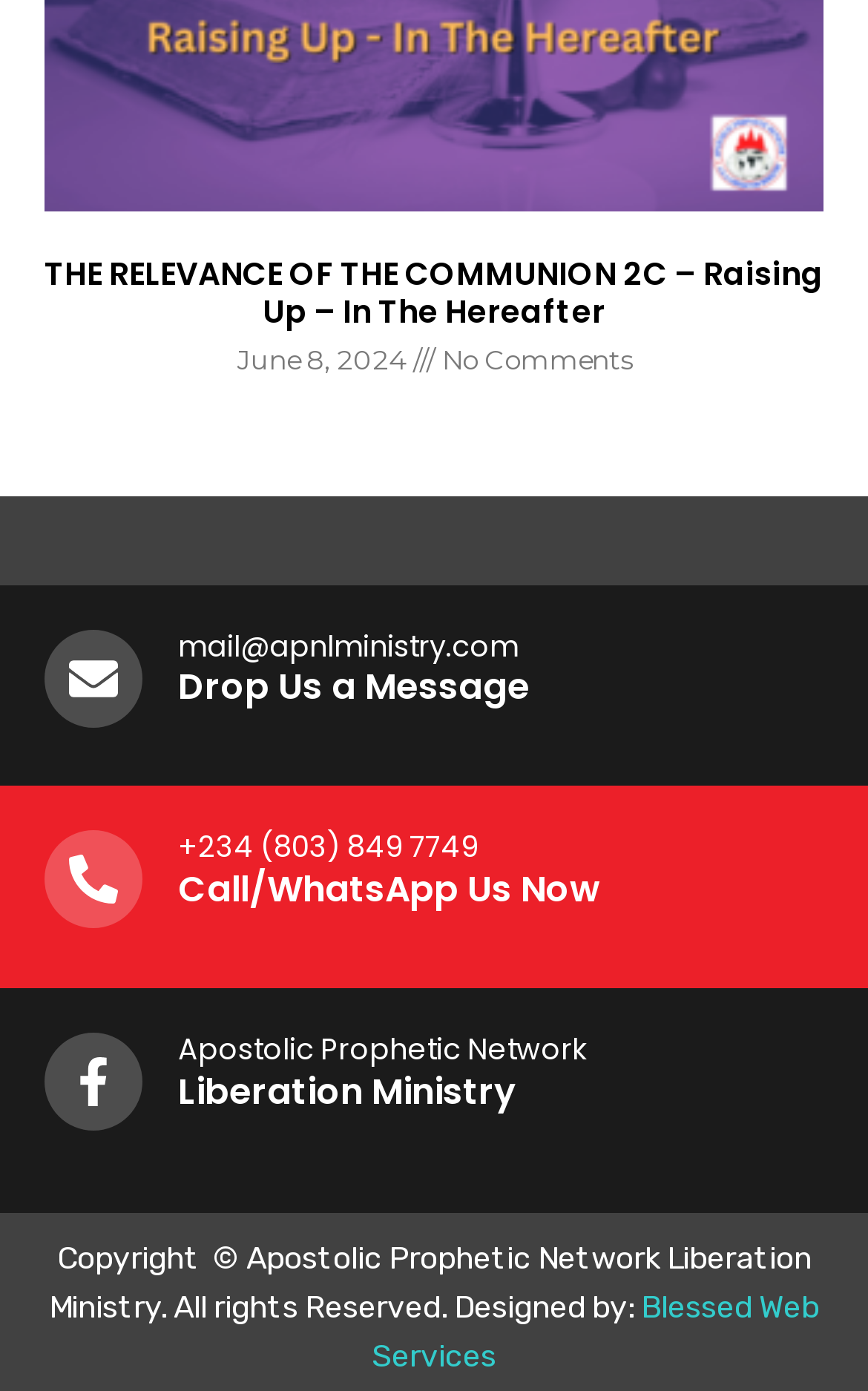Please locate the bounding box coordinates of the element's region that needs to be clicked to follow the instruction: "Click the link to view the article 'THE RELEVANCE OF THE COMMUNION 2C – Raising Up – In The Hereafter'". The bounding box coordinates should be provided as four float numbers between 0 and 1, i.e., [left, top, right, bottom].

[0.051, 0.181, 0.949, 0.24]